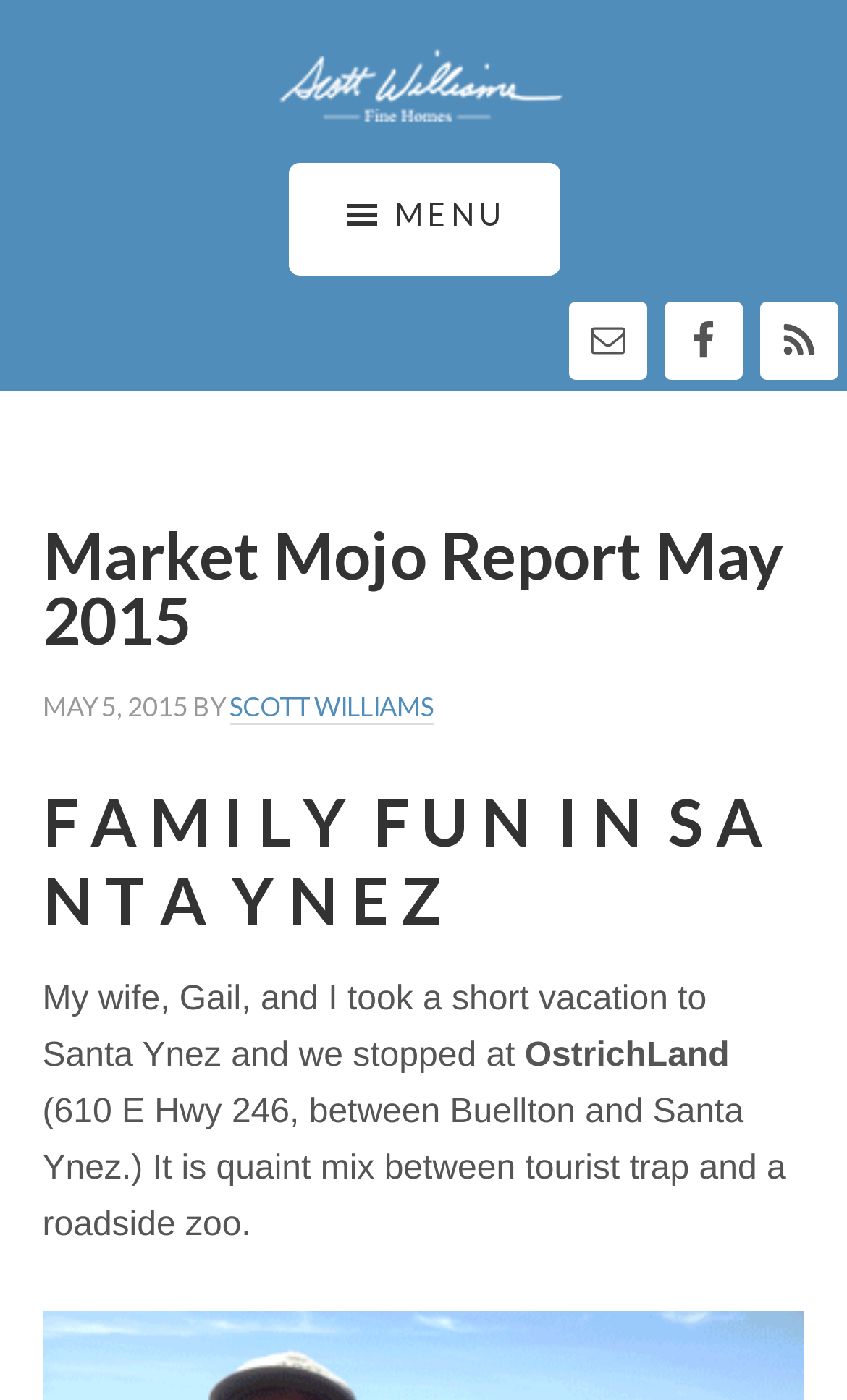Using the provided element description "Menu", determine the bounding box coordinates of the UI element.

[0.34, 0.116, 0.66, 0.197]